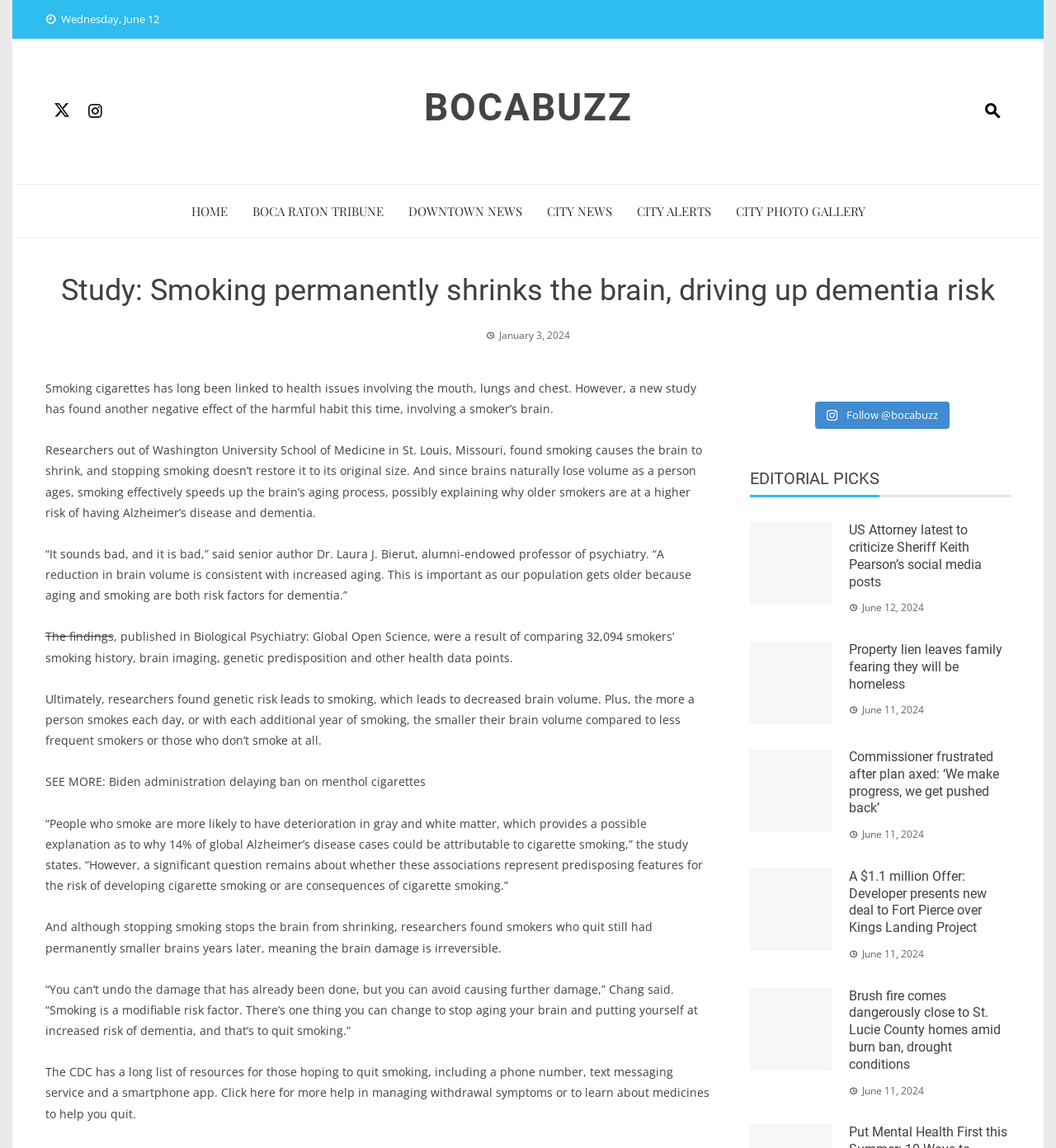Highlight the bounding box coordinates of the element that should be clicked to carry out the following instruction: "Click on 'US Attorney latest to criticize Sheriff Keith Pearson’s social media posts'". The coordinates must be given as four float numbers ranging from 0 to 1, i.e., [left, top, right, bottom].

[0.804, 0.455, 0.93, 0.513]